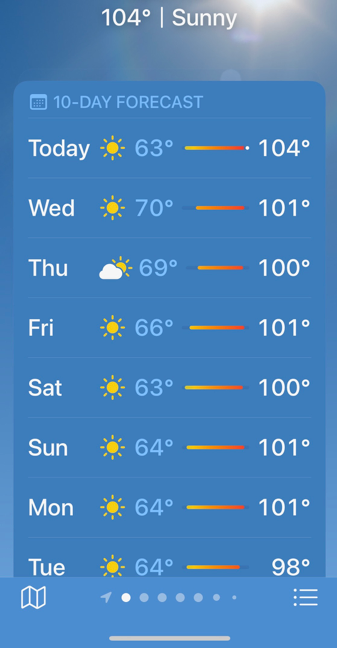Break down the image and describe every detail you can observe.

The image displays a detailed 10-day weather forecast featuring a sunny day with a current temperature of 104°F. Each day includes the expected high and low temperatures, starting with "Today" at a high of 104°F and a low of 63°F. 

Subsequent days outline slightly lower temperatures, with Wednesday predicting a high of 101°F and a low of 70°F, while Thursday shows a mix of clouds with a high of 100°F and a low of 69°F. The forecast continues with similar patterns of warm weather throughout the week, with highs mostly ranging from 98°F to 101°F. 

The layout provides a clean, easy-to-read format for monitoring upcoming conditions, accompanied by sun or cloud icons to visually represent the expected weather. This snapshot serves as a useful guide for planning outdoor activities amidst the summer heat.